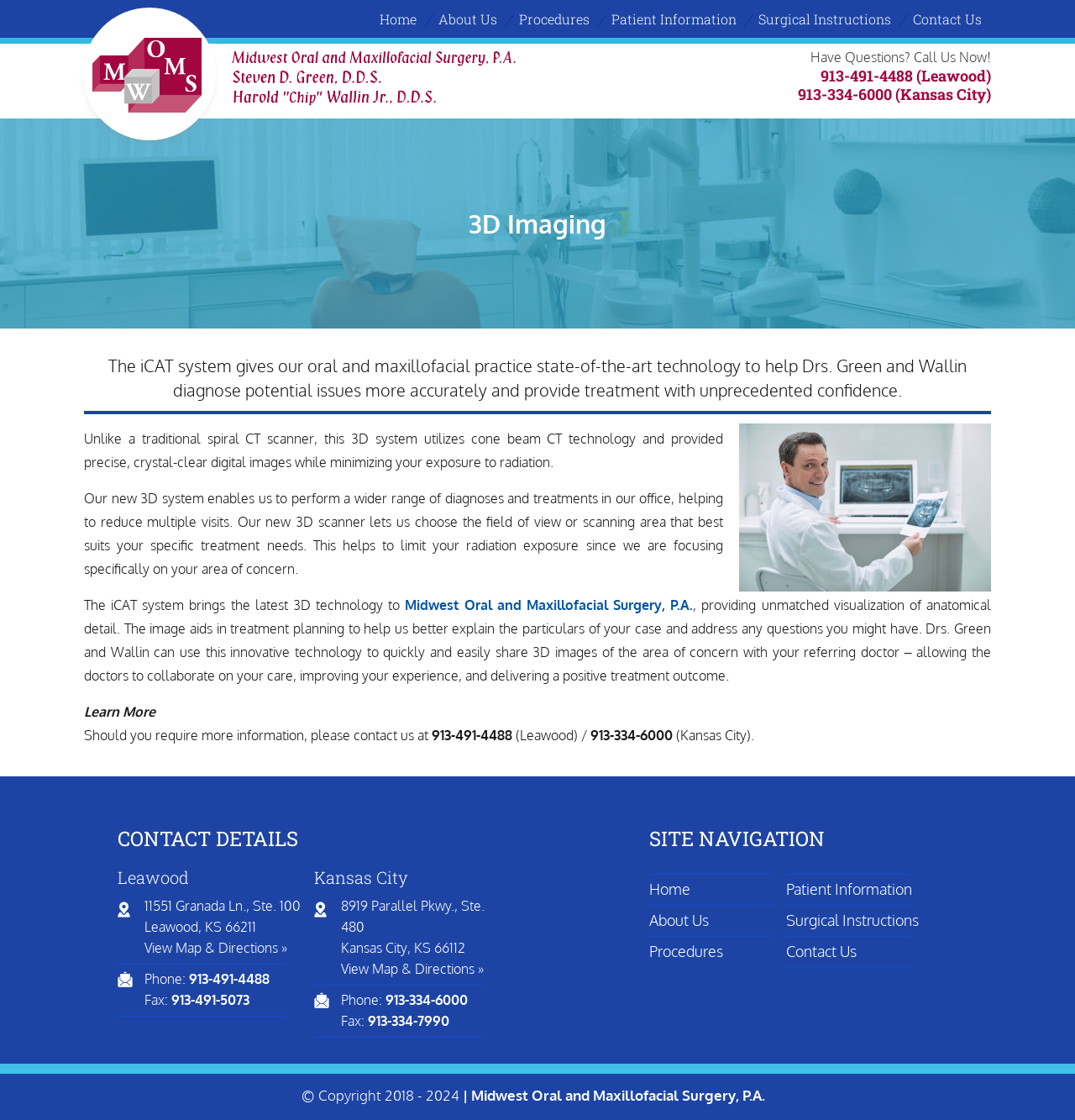Given the description View Map & Directions », predict the bounding box coordinates of the UI element. Ensure the coordinates are in the format (top-left x, top-left y, bottom-right x, bottom-right y) and all values are between 0 and 1.

[0.134, 0.839, 0.267, 0.854]